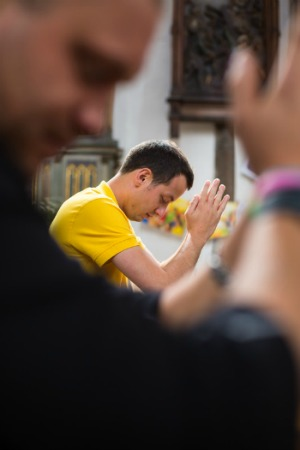Please provide a brief answer to the following inquiry using a single word or phrase:
What is the atmosphere imbued with in this scene?

Faith